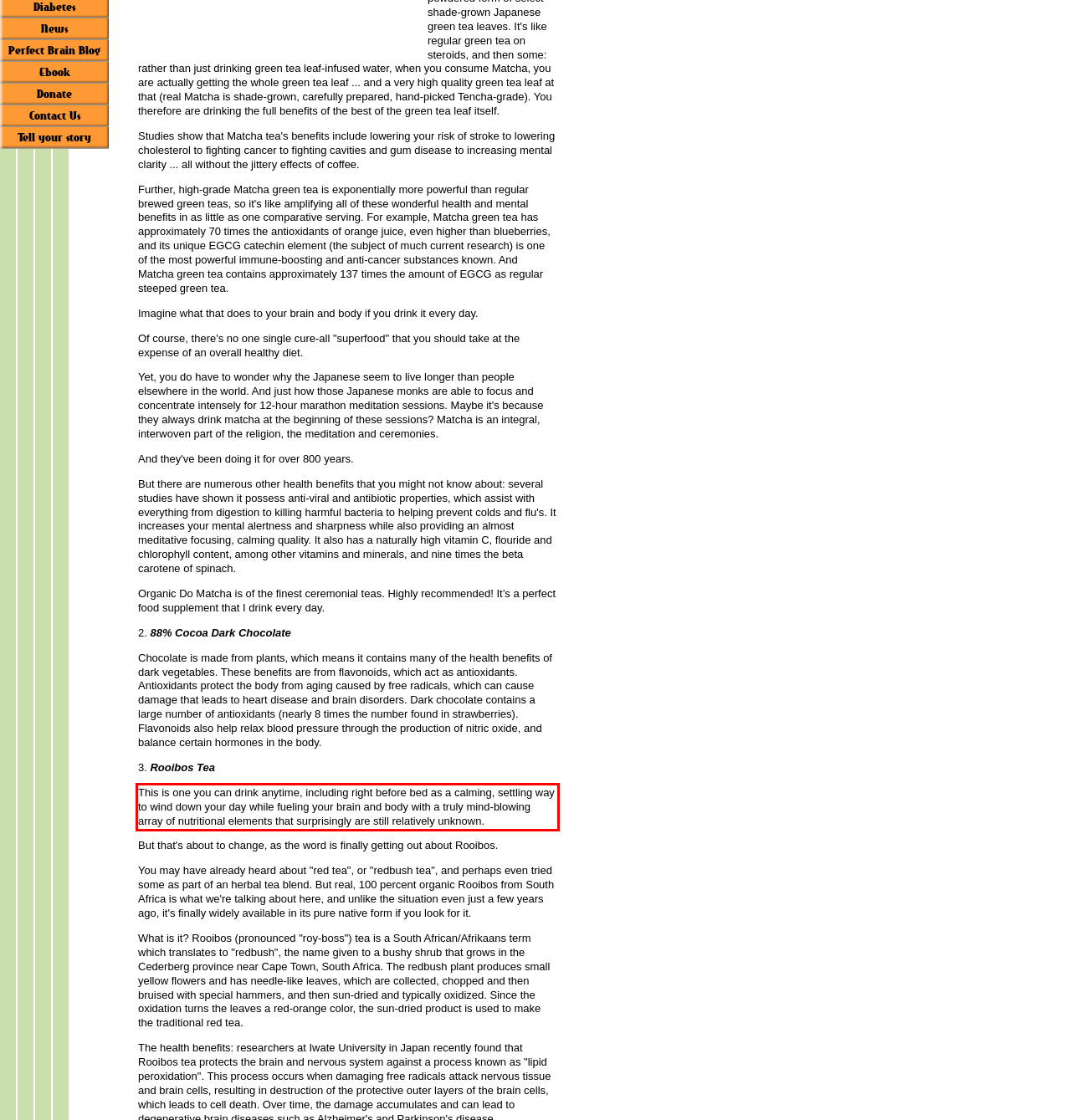You have a webpage screenshot with a red rectangle surrounding a UI element. Extract the text content from within this red bounding box.

This is one you can drink anytime, including right before bed as a calming, settling way to wind down your day while fueling your brain and body with a truly mind-blowing array of nutritional elements that surprisingly are still relatively unknown.